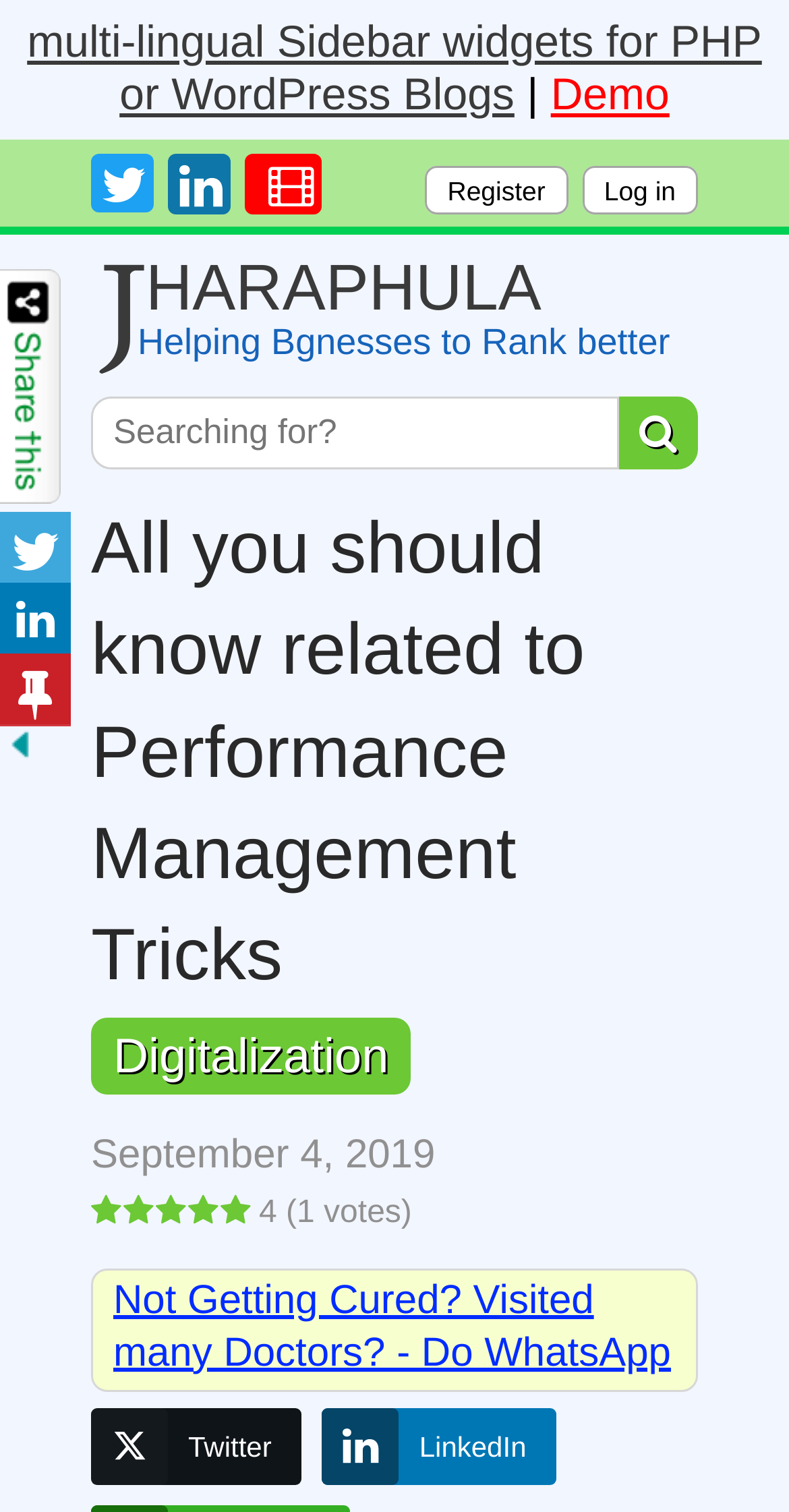Identify the bounding box coordinates for the element that needs to be clicked to fulfill this instruction: "Visit the Digitalization page". Provide the coordinates in the format of four float numbers between 0 and 1: [left, top, right, bottom].

[0.144, 0.681, 0.493, 0.717]